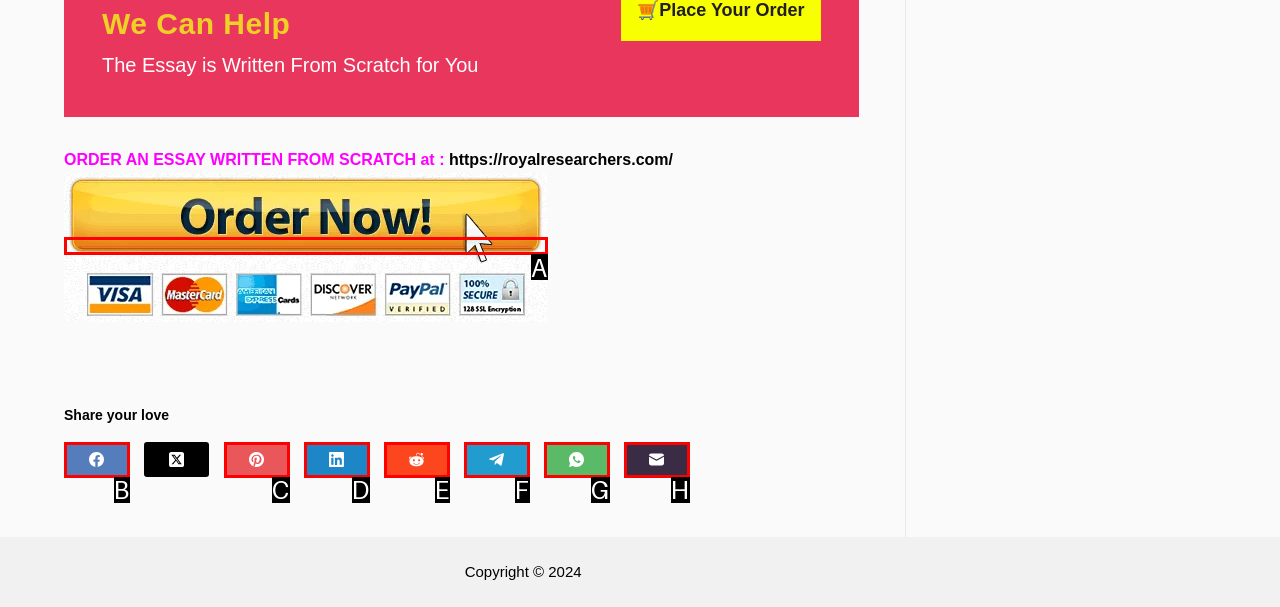Identify the letter of the UI element that fits the description: Connect on LinkedIn
Respond with the letter of the option directly.

None